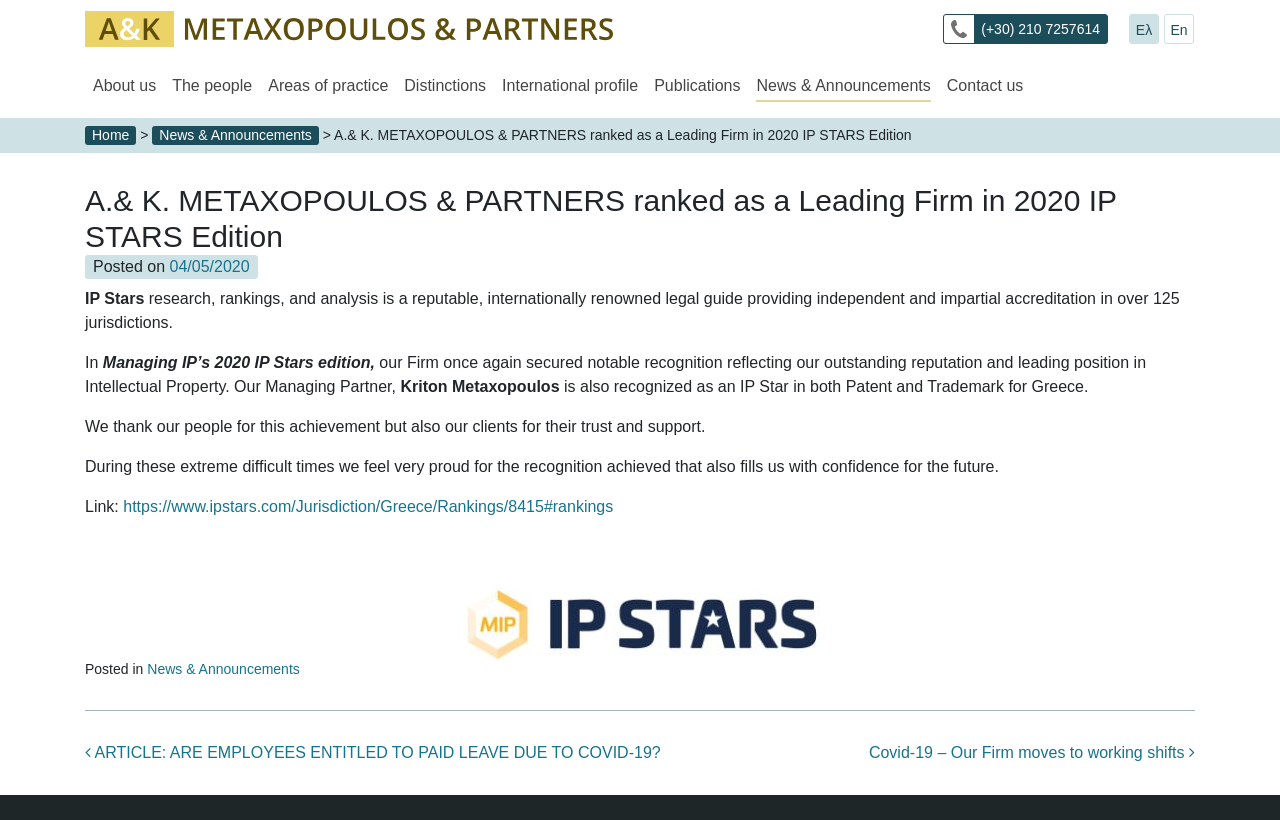Present a detailed account of what is displayed on the webpage.

This webpage is about Metaxopoulos Law Firm, a leading firm in Intellectual Property law. At the top left corner, there is a logo of the firm, accompanied by a link to the firm's homepage. Below the logo, there are several links to different sections of the website, including "About us", "The people", "Areas of practice", and "Contact us".

The main content of the webpage is an article announcing that the firm has been ranked as a Leading Firm in the 2020 IP STARS Edition. The article is divided into several sections, with headings and paragraphs of text. The text describes the firm's achievement, mentioning that it has secured notable recognition reflecting its outstanding reputation and leading position in Intellectual Property.

There are several links within the article, including a link to the IP Stars website and a link to another article on the firm's website. The article also includes a quote from the firm's Managing Partner, Kriton Metaxopoulos, who is recognized as an IP Star in both Patent and Trademark for Greece.

At the bottom of the webpage, there is a footer section with a link to the "News & Announcements" section and a "Post navigation" section with links to previous and next articles. There is also a figure or image on the right side of the footer section.

Overall, the webpage is well-organized and easy to navigate, with clear headings and concise text. The use of links and images adds visual interest and makes it easy to access additional information.